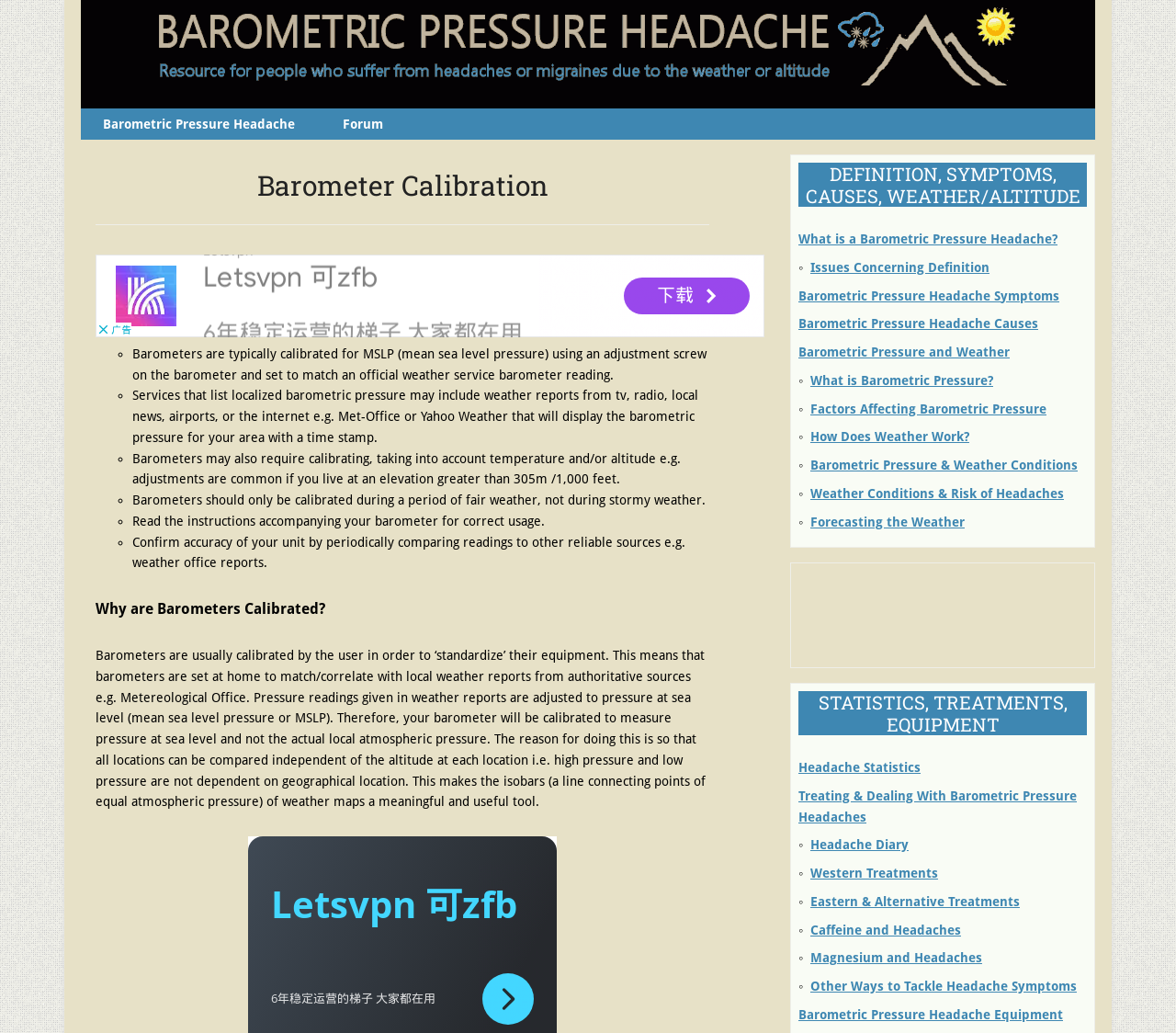Create a detailed description of the webpage's content and layout.

The webpage is about barometer calibration, with a focus on mean sea level pressure (MSLP). At the top, there is an image titled "Barometric Pressure Headache" and a secondary navigation menu with links to "Barometric Pressure Headache" and "Forum". Below the image, there is a header section with the title "Barometer Calibration" and an advertisement iframe.

The main content of the webpage is divided into sections. The first section explains why barometers are calibrated, with a list of five points, each marked with a bullet point (◦). The points discuss the importance of calibrating barometers to MSLP, taking into account temperature and altitude, and the need to calibrate during fair weather.

Below this section, there is a heading titled "DEFINITION, SYMPTOMS, CAUSES, WEATHER/ALTITUDE" with several links to related topics, including "What is a Barometric Pressure Headache?", "Barometric Pressure Headache Symptoms", and "Barometric Pressure and Weather". Each link is separated by a bullet point (◦).

The next section is headed "STATISTICS, TREATMENTS, EQUIPMENT" and contains links to topics such as "Headache Statistics", "Treating & Dealing With Barometric Pressure Headaches", and "Barometric Pressure Headache Equipment". Again, each link is separated by a bullet point (◦).

Throughout the webpage, there are two advertisement iframes, one above the "DEFINITION, SYMPTOMS, CAUSES, WEATHER/ALTITUDE" section and another below the "STATISTICS, TREATMENTS, EQUIPMENT" section.